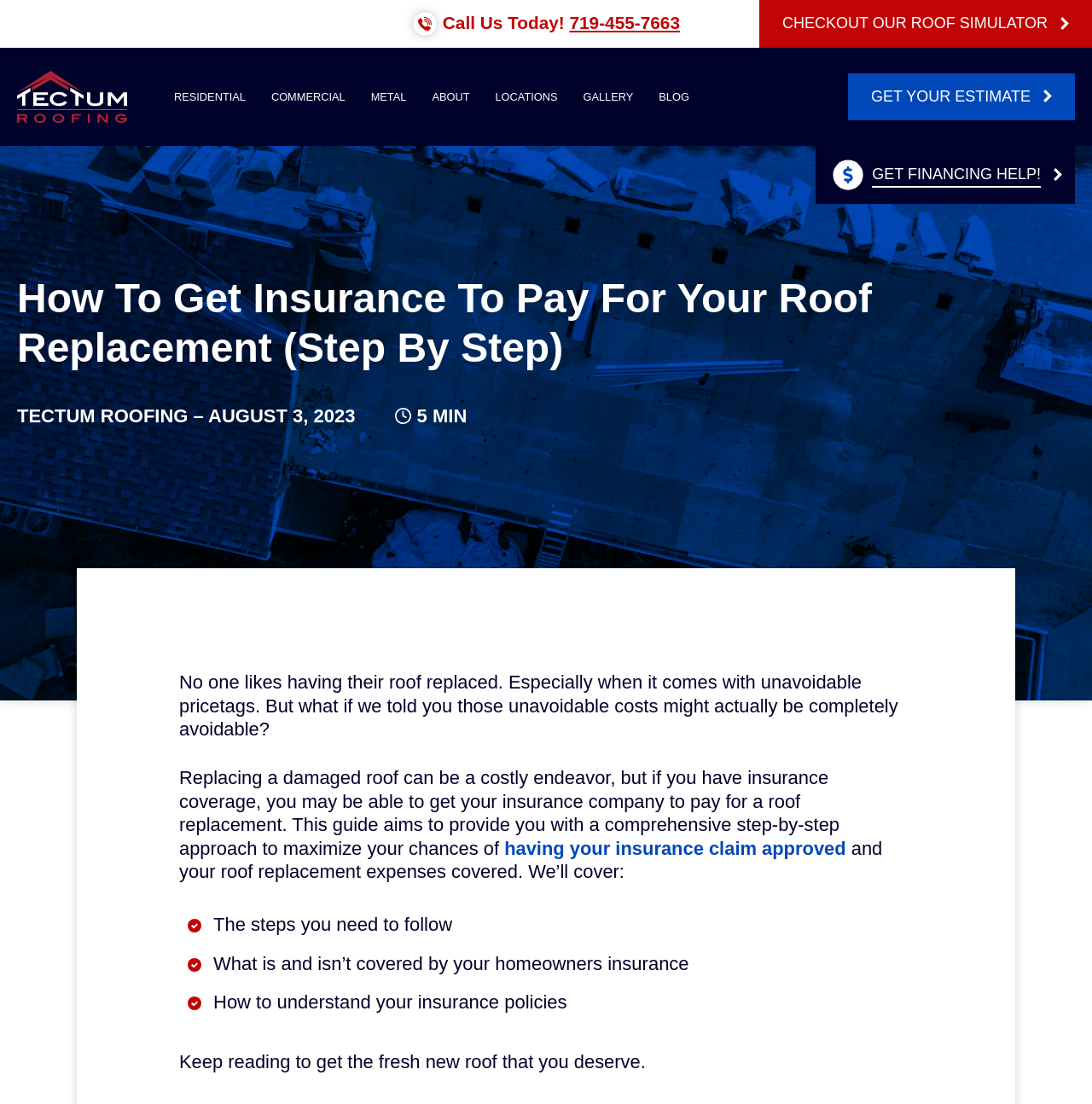Determine the bounding box coordinates of the area to click in order to meet this instruction: "Get financing help!".

[0.747, 0.132, 0.984, 0.185]